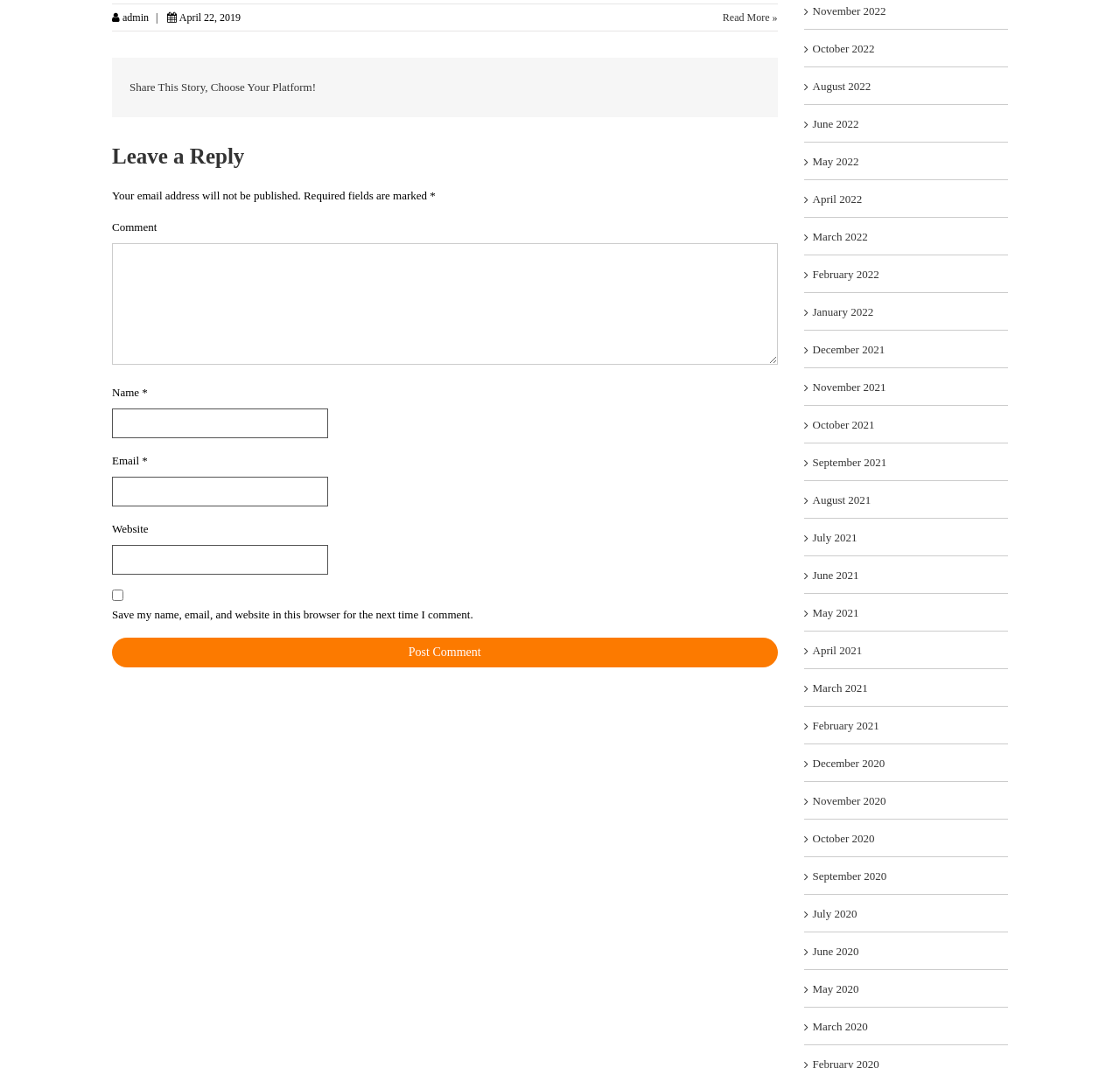What is the purpose of the checkbox?
From the image, respond with a single word or phrase.

Save user data